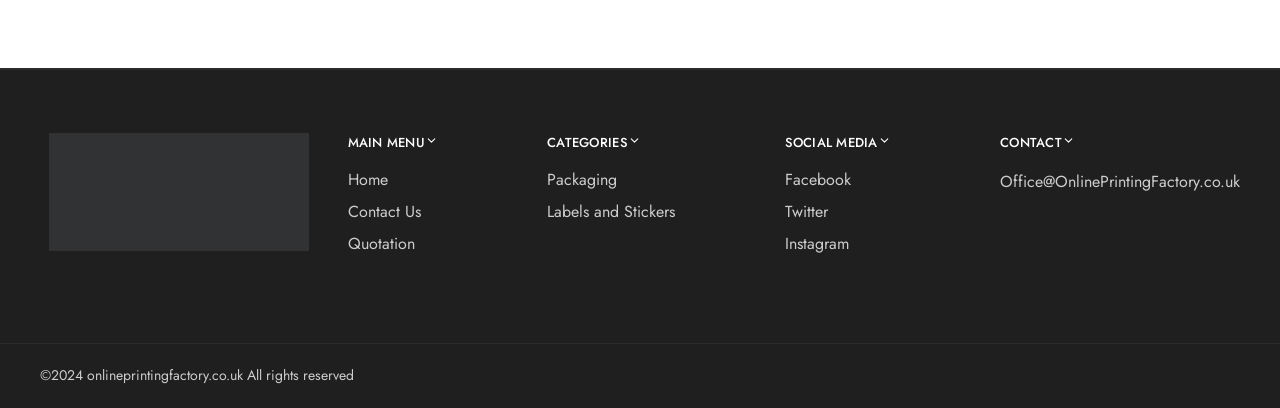Please indicate the bounding box coordinates for the clickable area to complete the following task: "Scroll to the top of the page". The coordinates should be specified as four float numbers between 0 and 1, i.e., [left, top, right, bottom].

None